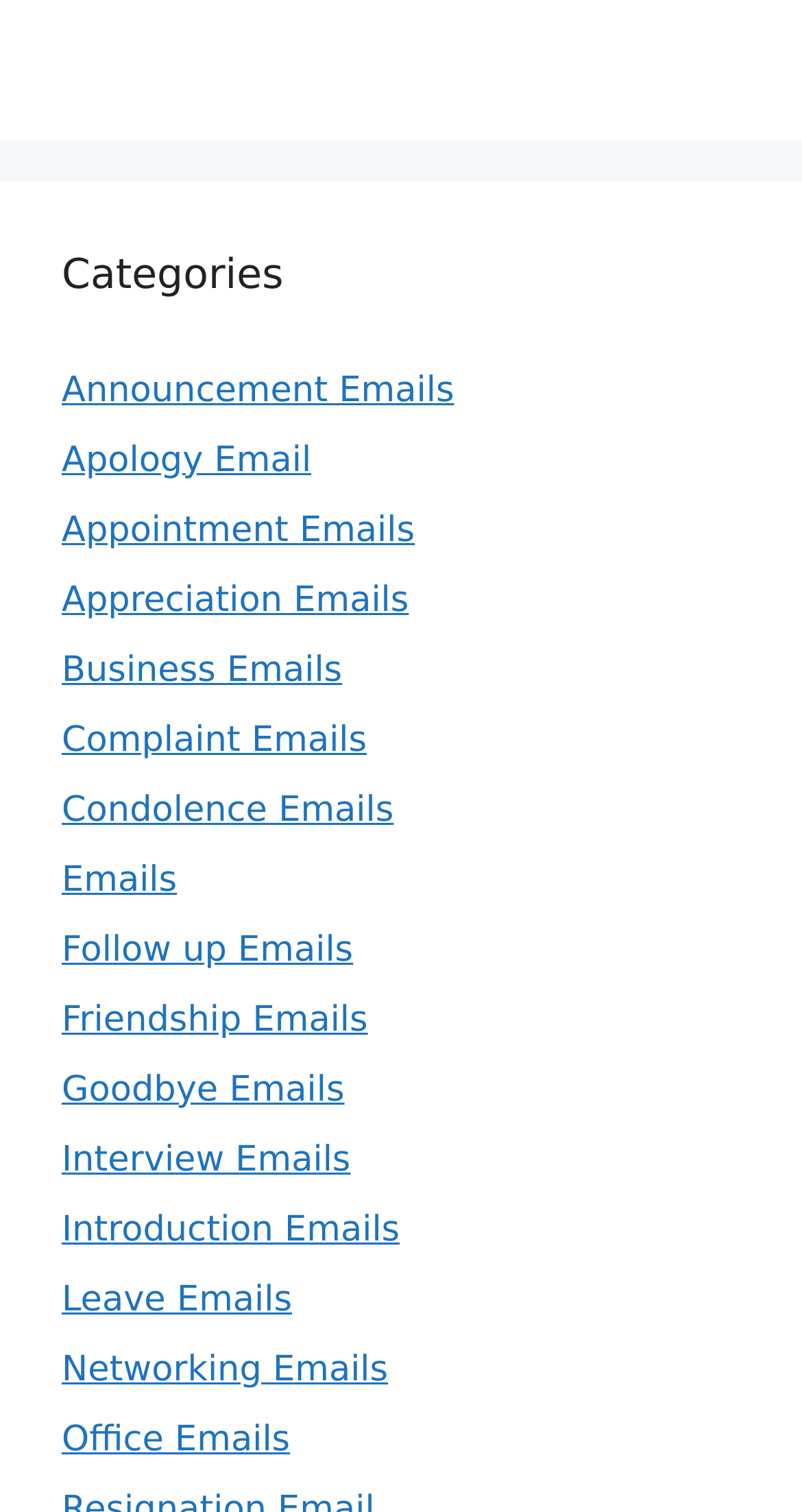Show the bounding box coordinates of the region that should be clicked to follow the instruction: "Browse introduction emails."

[0.077, 0.8, 0.498, 0.827]